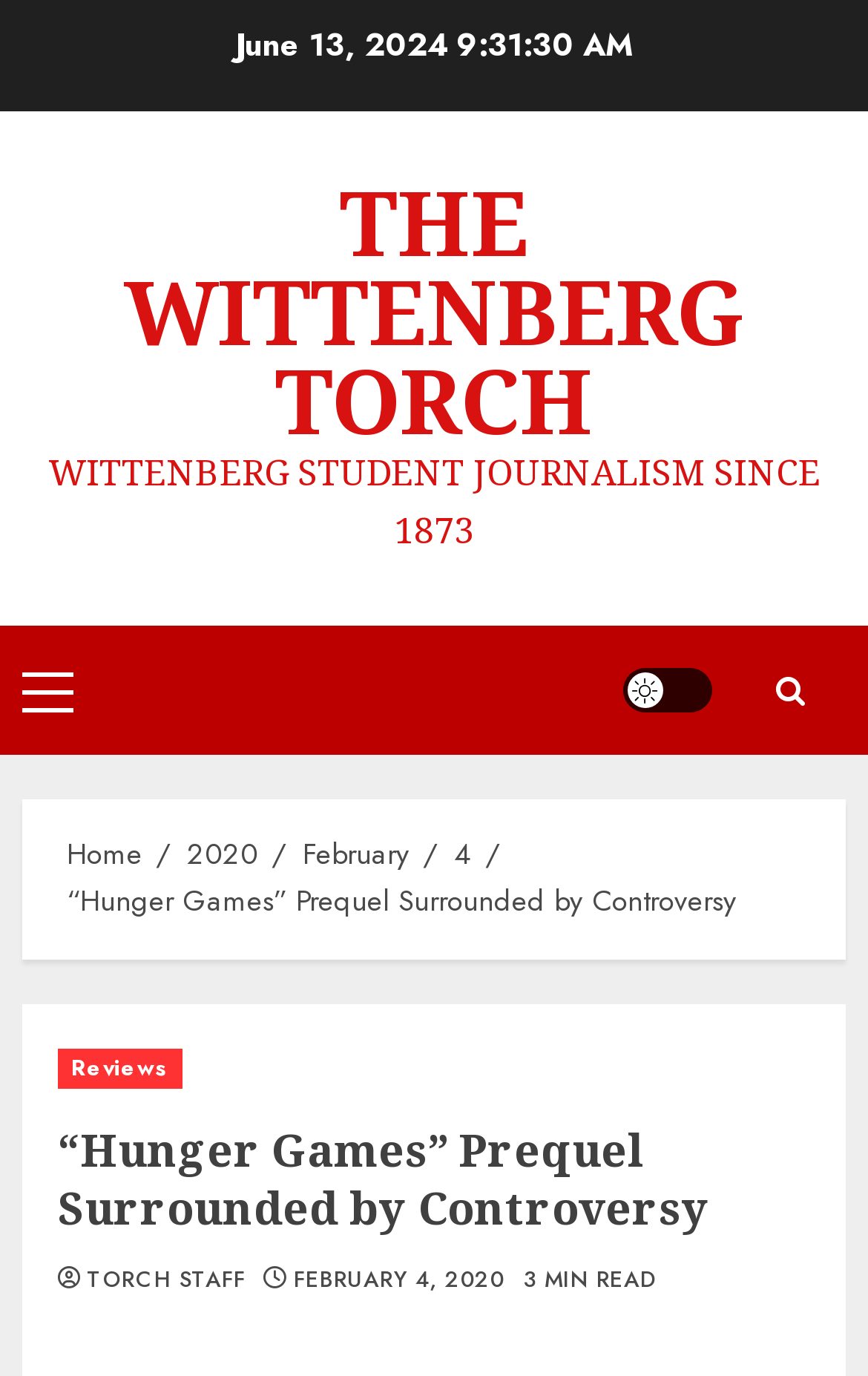Explain the webpage in detail, including its primary components.

The webpage appears to be an article from The Wittenberg Torch, a student journalism website. At the top, there is a date "June 13, 2024" and a link to the website's title "THE WITTENBERG TORCH" with a subtitle "WITTENBERG STUDENT JOURNALISM SINCE 1873". 

On the top right, there is a primary menu button and a light/dark mode button. Next to the primary menu button, there is a search icon. 

Below the title, there is a navigation section with breadcrumbs, showing the path "Home > 2020 > February > 4 > “Hunger Games” Prequel Surrounded by Controversy". 

The main content of the article starts with a heading "“Hunger Games” Prequel Surrounded by Controversy" and is followed by links to "Reviews" and the author "TORCH STAFF". The article's publication date "FEBRUARY 4, 2020" and a note "3 MIN READ" are also displayed.